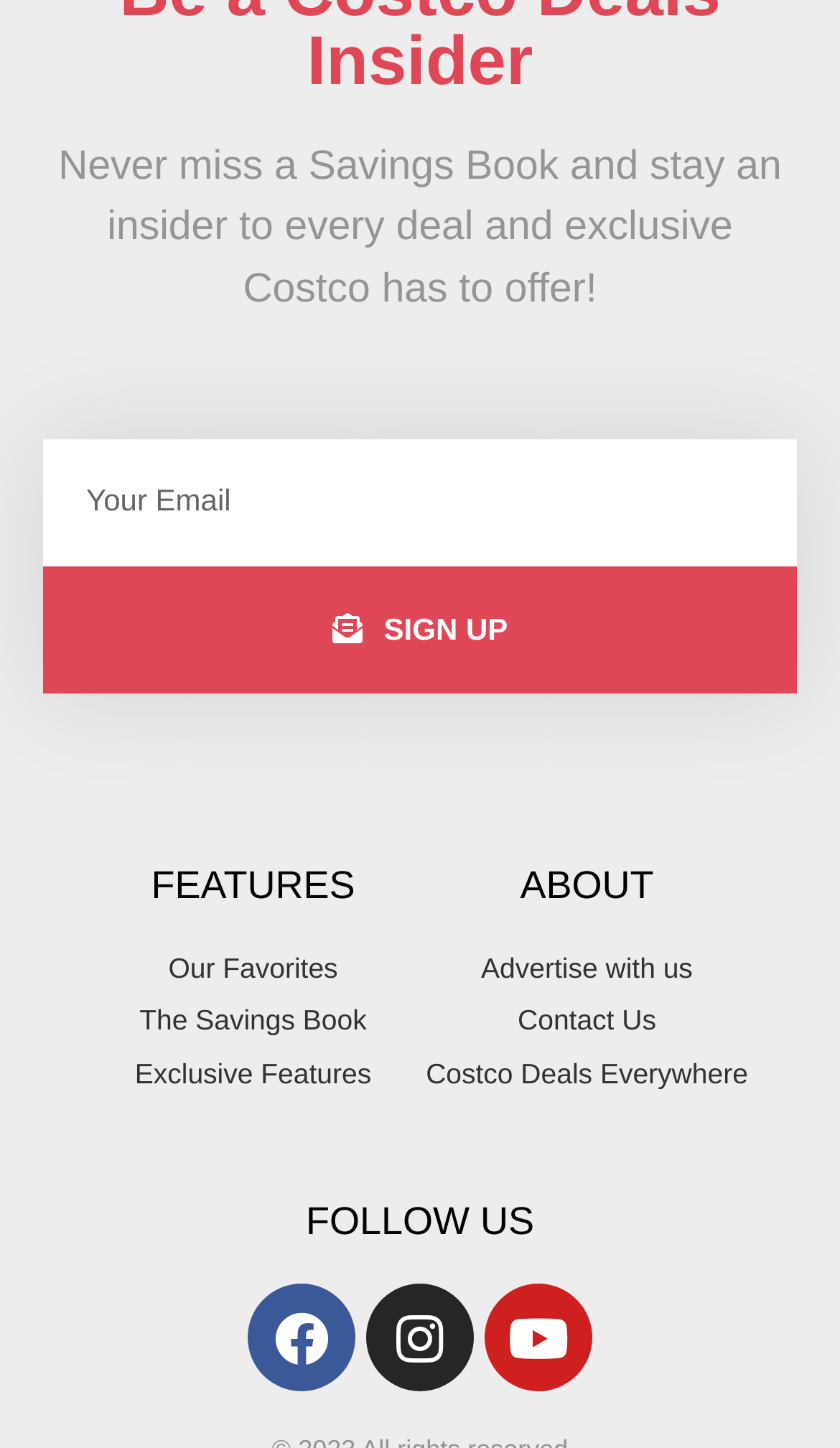Identify the bounding box coordinates of the element to click to follow this instruction: 'Sign up for newsletter'. Ensure the coordinates are four float values between 0 and 1, provided as [left, top, right, bottom].

[0.051, 0.391, 0.949, 0.479]